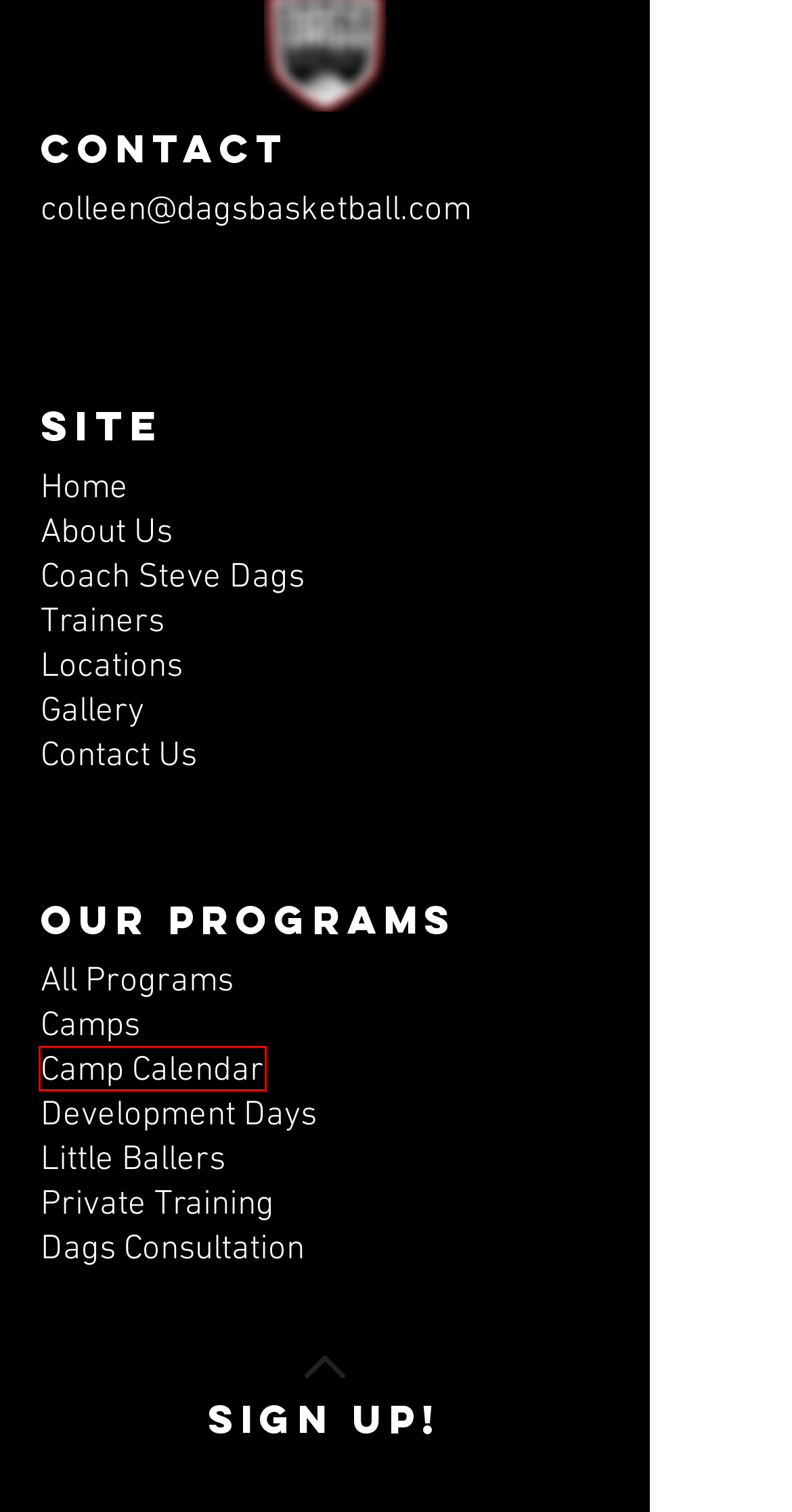Examine the screenshot of a webpage with a red rectangle bounding box. Select the most accurate webpage description that matches the new webpage after clicking the element within the bounding box. Here are the candidates:
A. Consultation Registration Form | dagsbasketball
B. Contact Us | Dags Basketball
C. All Basketball Programs | Dags Basketball
D. About Us | Dags Basketball
E. Coach Steve Dags | Dags Basketball
F. Gallery | dagsbasketball
G. Camp Calendar | dagsbasketball
H. Dags Basketball | Upstate New York Basketball Training Camps

G